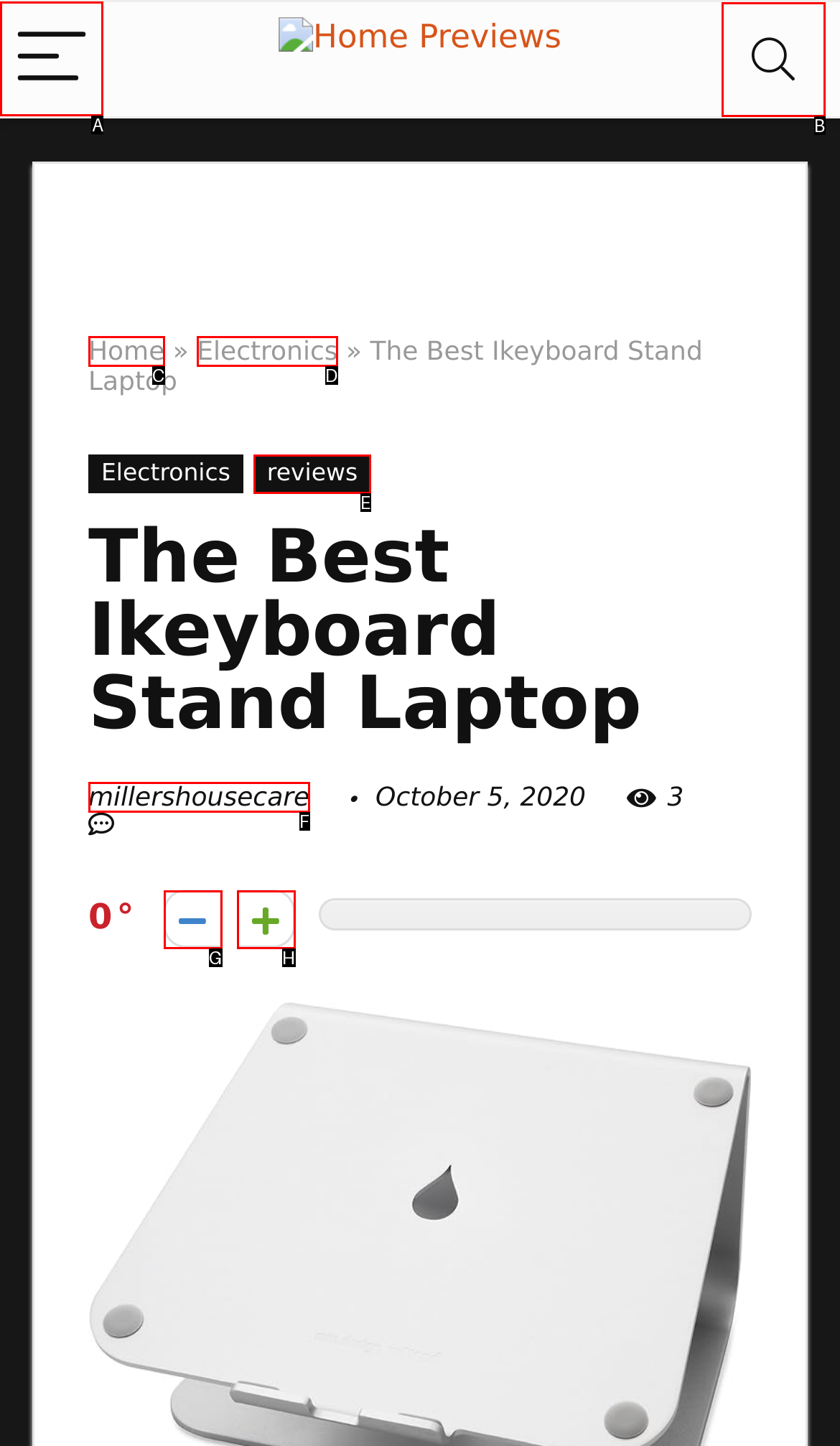Specify which UI element should be clicked to accomplish the task: Click the menu button. Answer with the letter of the correct choice.

A